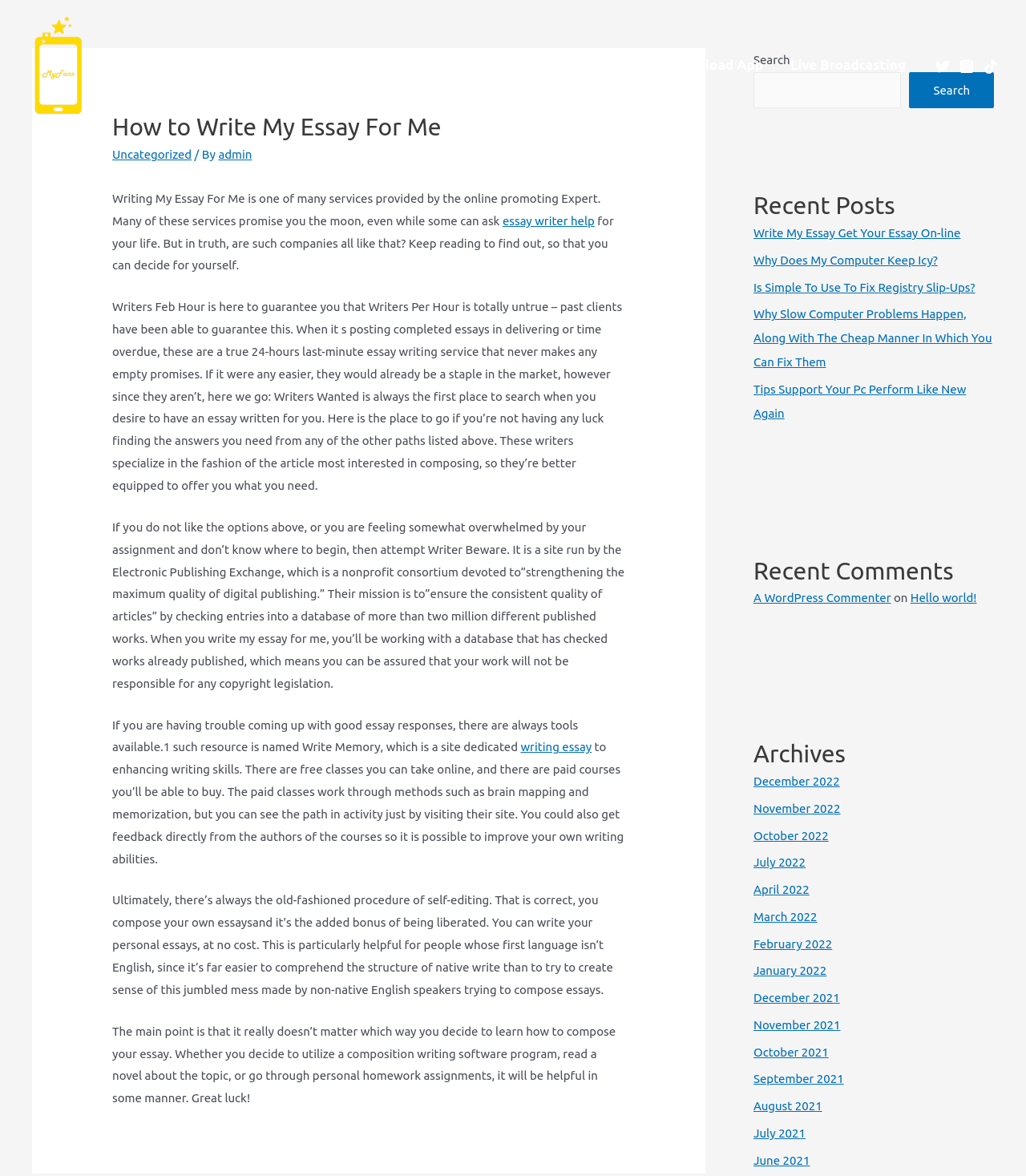What is the purpose of Writers Per Hour?
Using the image as a reference, give a one-word or short phrase answer.

24-hours last-minute essay writing service